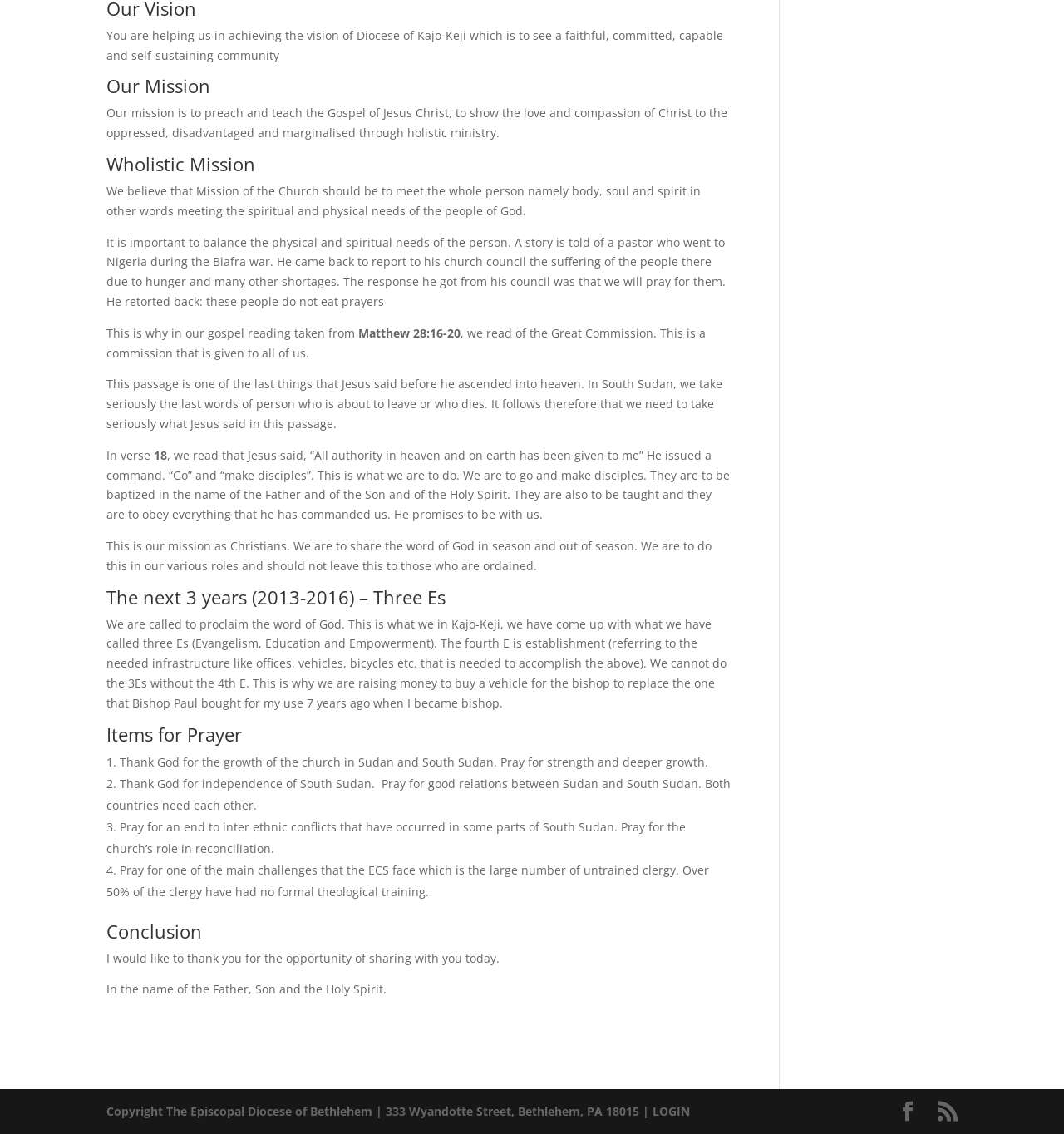Answer the following query with a single word or phrase:
What is the bounding box coordinate of the 'Our Mission' heading?

[0.1, 0.068, 0.689, 0.091]